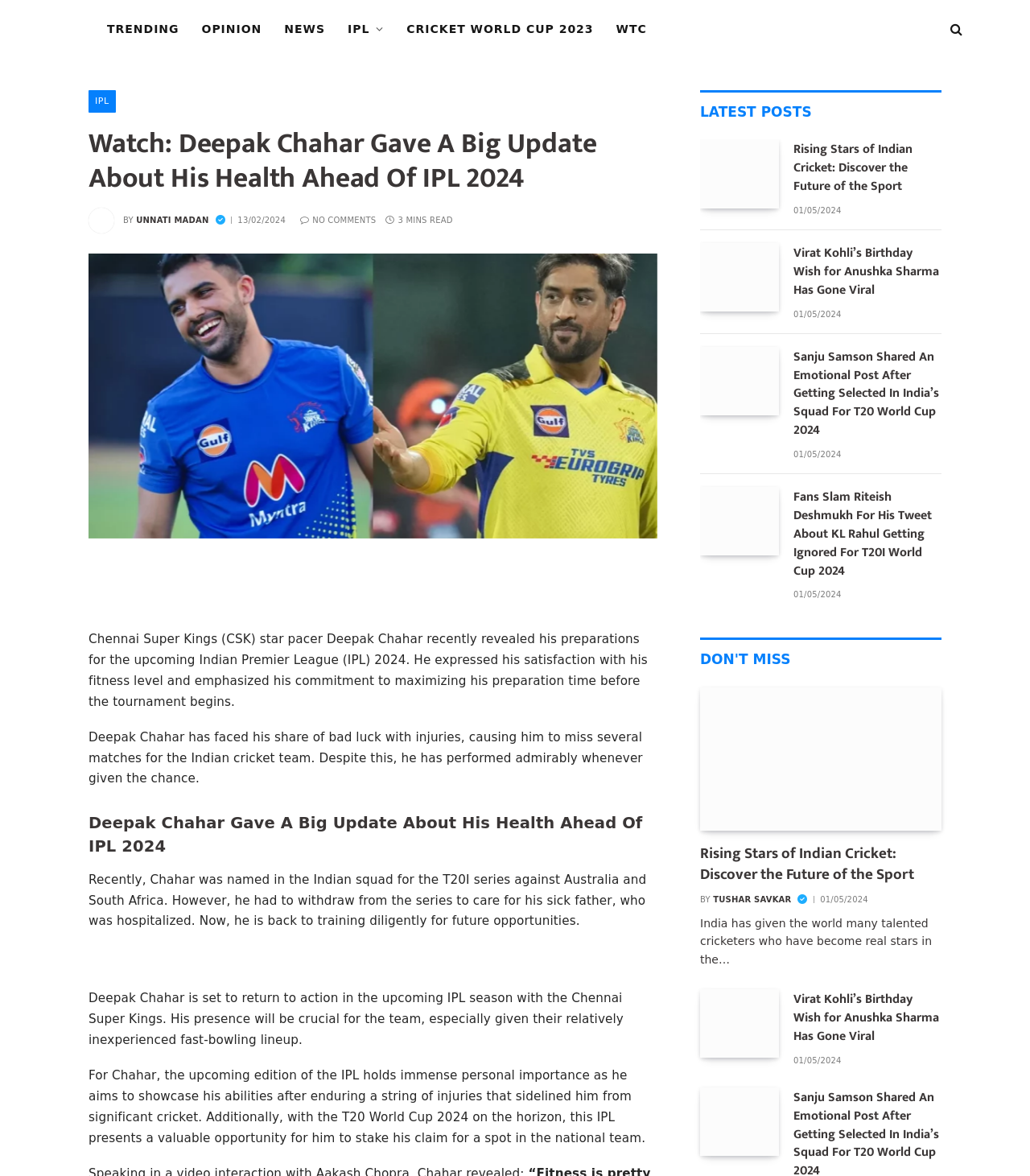Please provide a one-word or phrase answer to the question: 
How many articles are available in the 'LATEST POSTS' section?

4